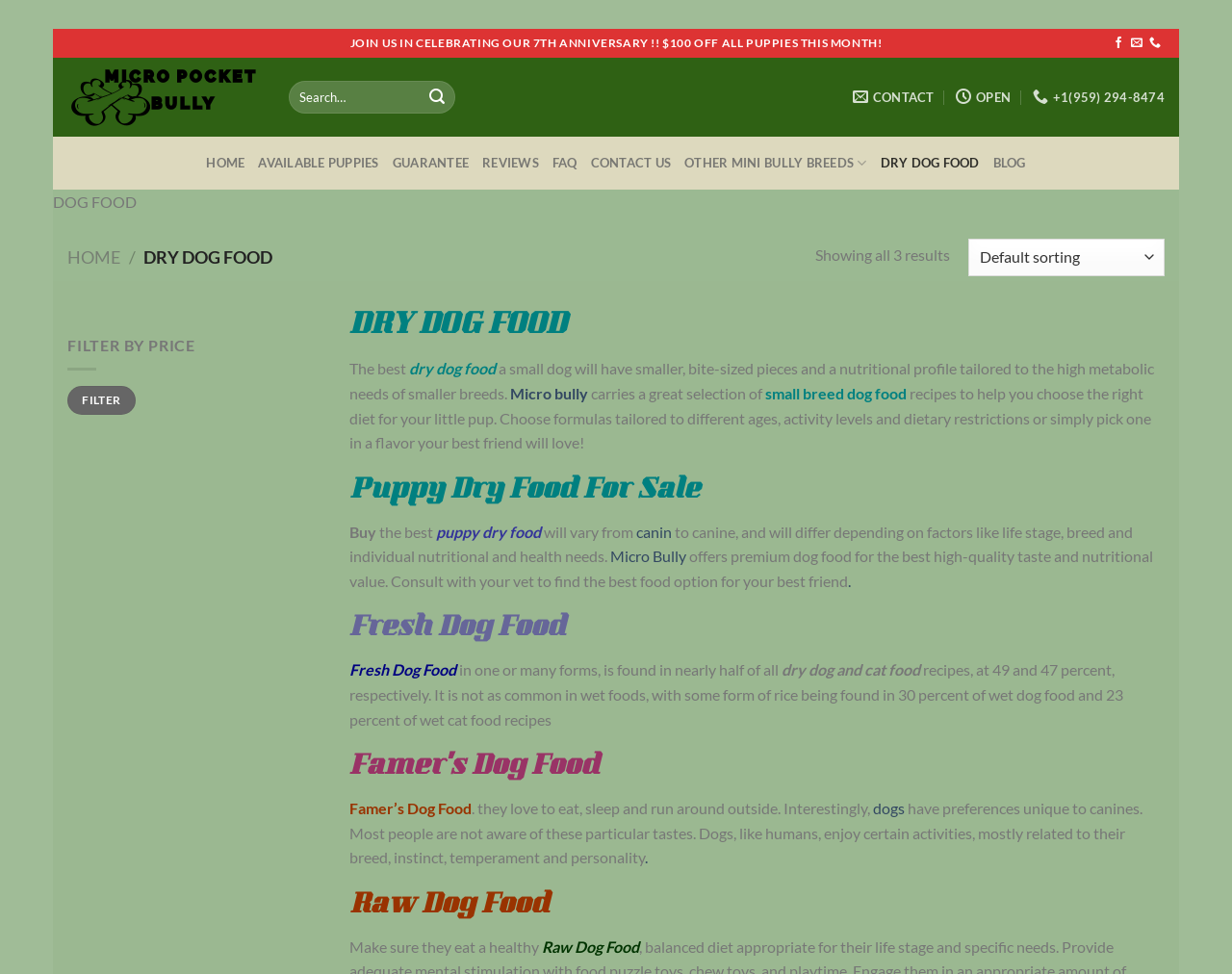Provide the bounding box coordinates of the HTML element this sentence describes: "parent_node: Search for: name="s" placeholder="Search…"". The bounding box coordinates consist of four float numbers between 0 and 1, i.e., [left, top, right, bottom].

[0.234, 0.083, 0.369, 0.116]